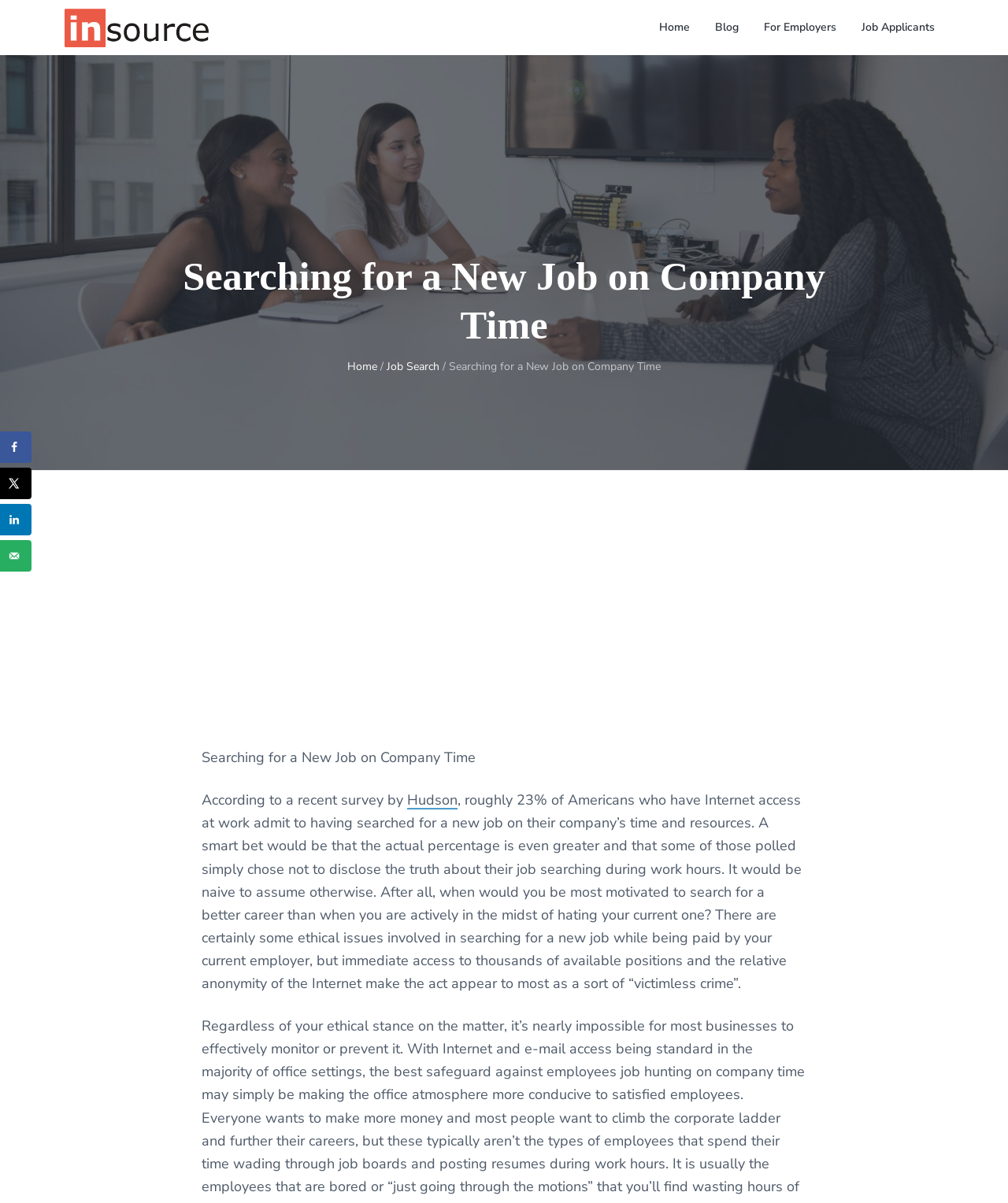Please analyze the image and give a detailed answer to the question:
What is the name of the company mentioned in the article?

The article mentions a recent survey by Hudson, which is a company that conducted a survey about Americans searching for a new job on company time.